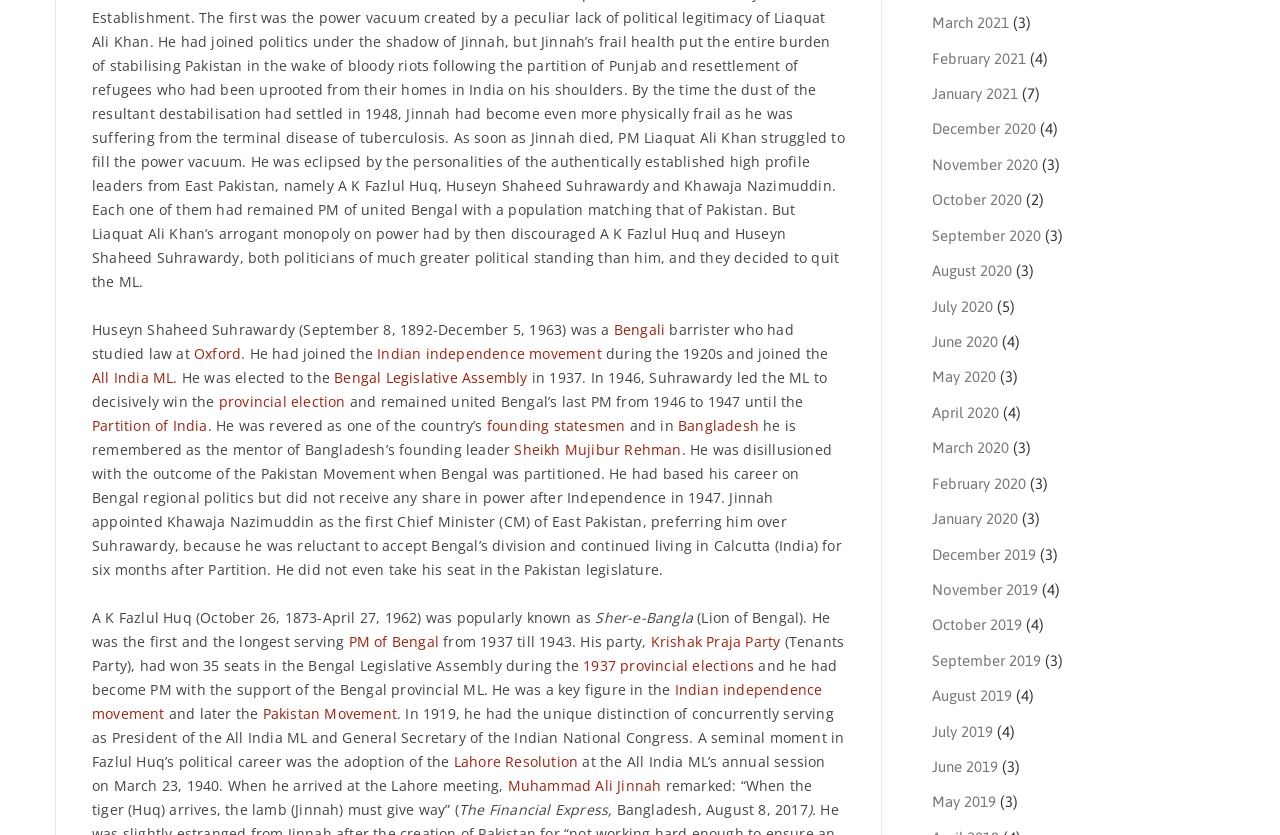Bounding box coordinates should be provided in the format (top-left x, top-left y, bottom-right x, bottom-right y) with all values between 0 and 1. Identify the bounding box for this UI element: Products

None